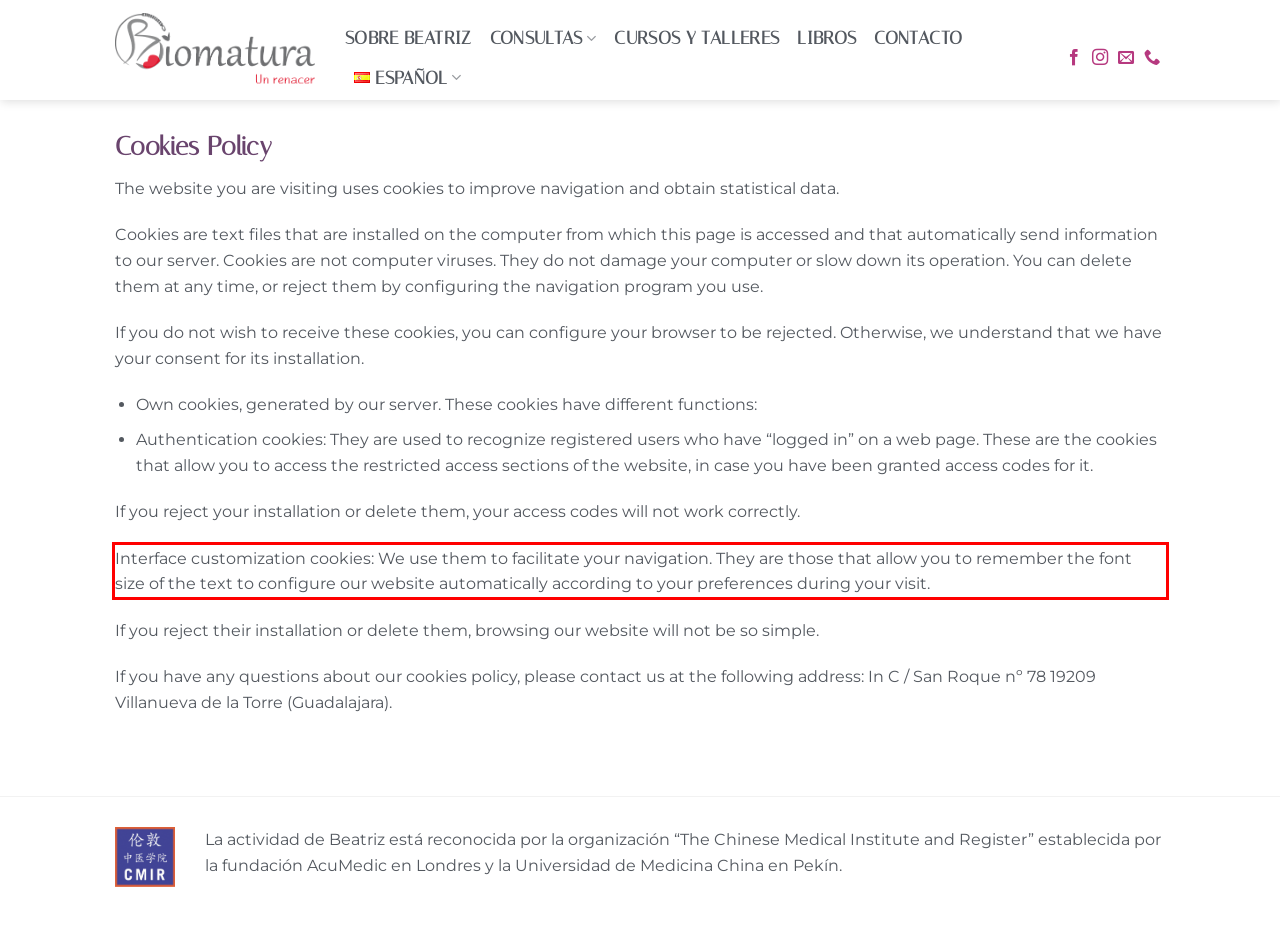You have a screenshot of a webpage, and there is a red bounding box around a UI element. Utilize OCR to extract the text within this red bounding box.

Interface customization cookies: We use them to facilitate your navigation. They are those that allow you to remember the font size of the text to configure our website automatically according to your preferences during your visit.